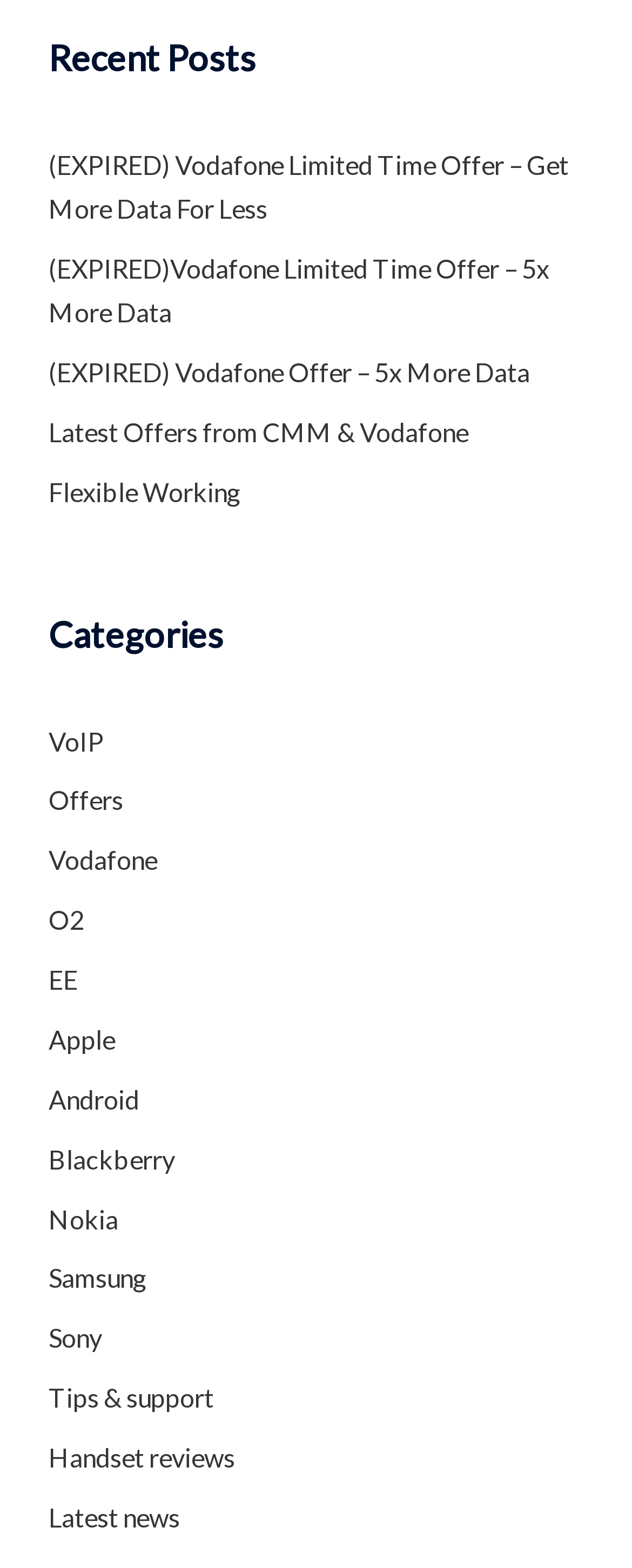Give a one-word or one-phrase response to the question:
How many categories are listed on the webpage?

12